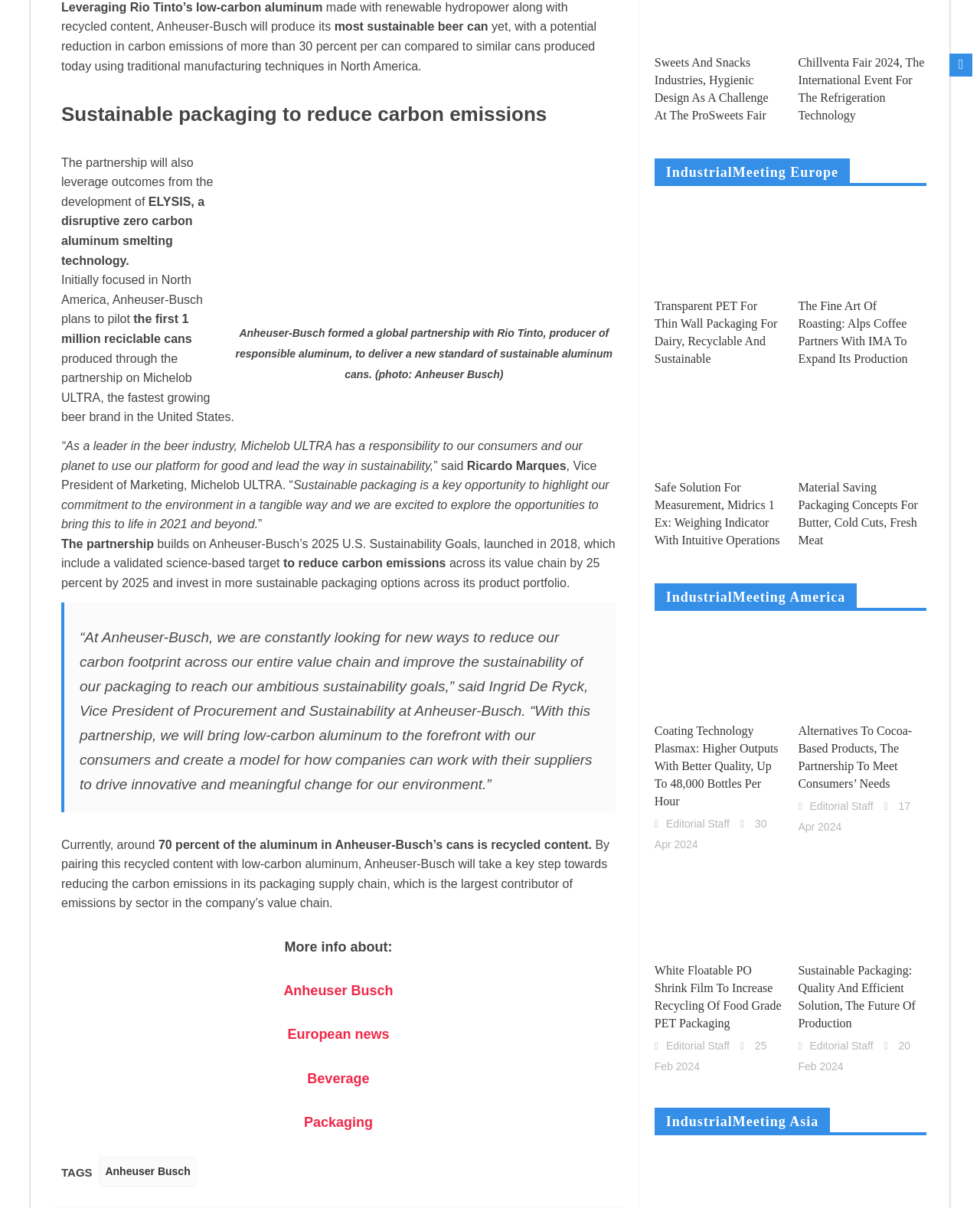Determine the bounding box coordinates of the clickable element to achieve the following action: 'Learn more about European news'. Provide the coordinates as four float values between 0 and 1, formatted as [left, top, right, bottom].

[0.293, 0.85, 0.397, 0.863]